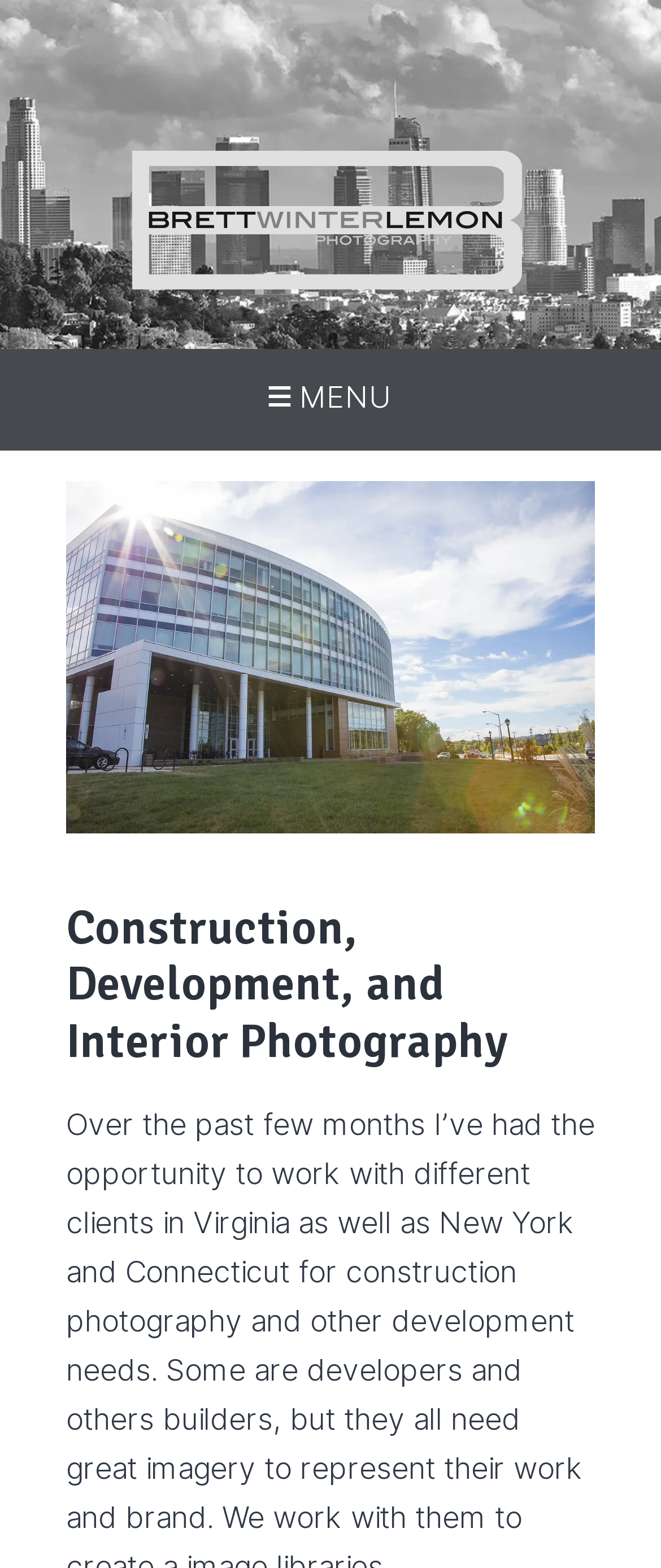Provide a short answer to the following question with just one word or phrase: What is the logo of the website?

Brett Winter Lemon Photography Logo